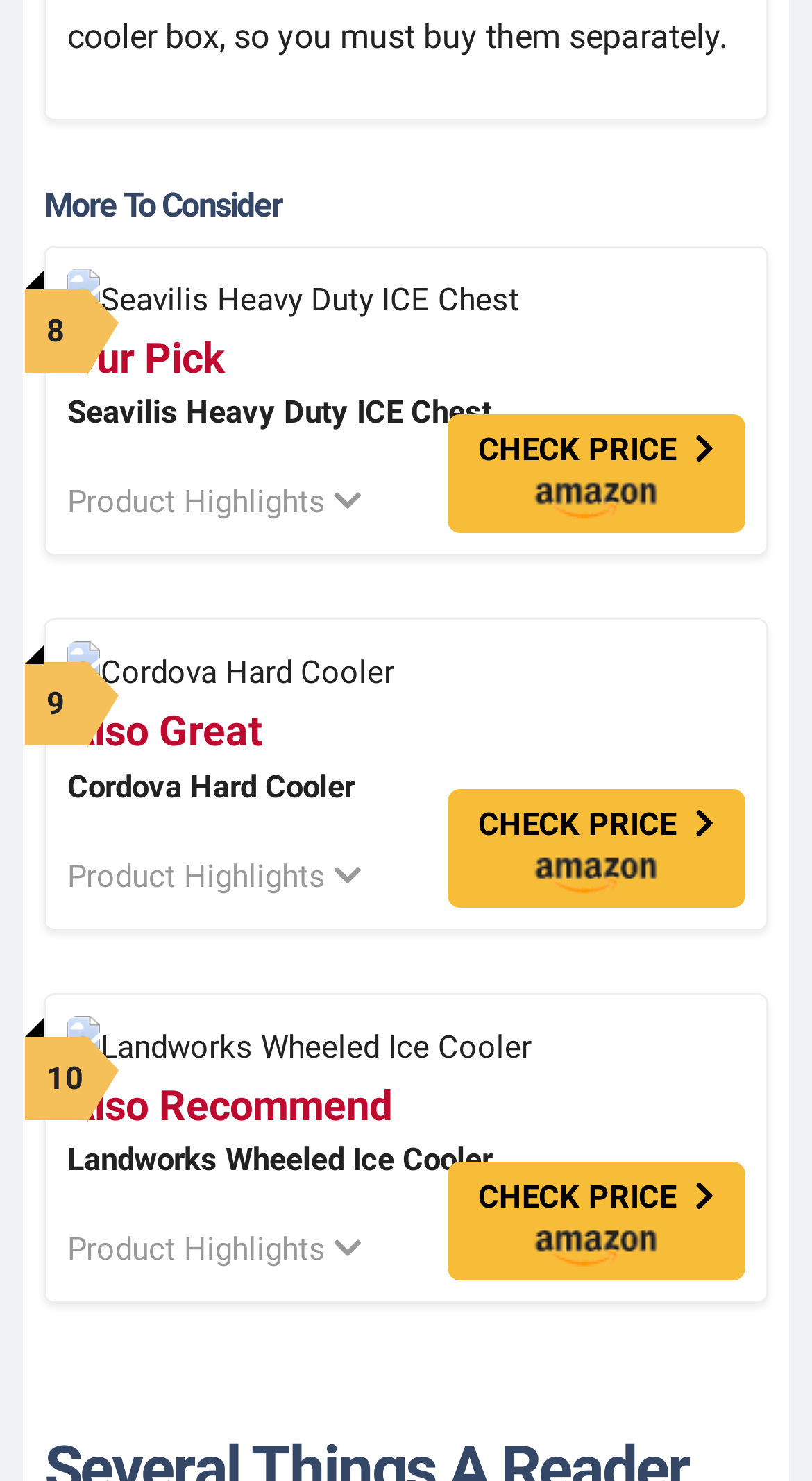Locate the bounding box of the user interface element based on this description: "Governance report 2022".

None